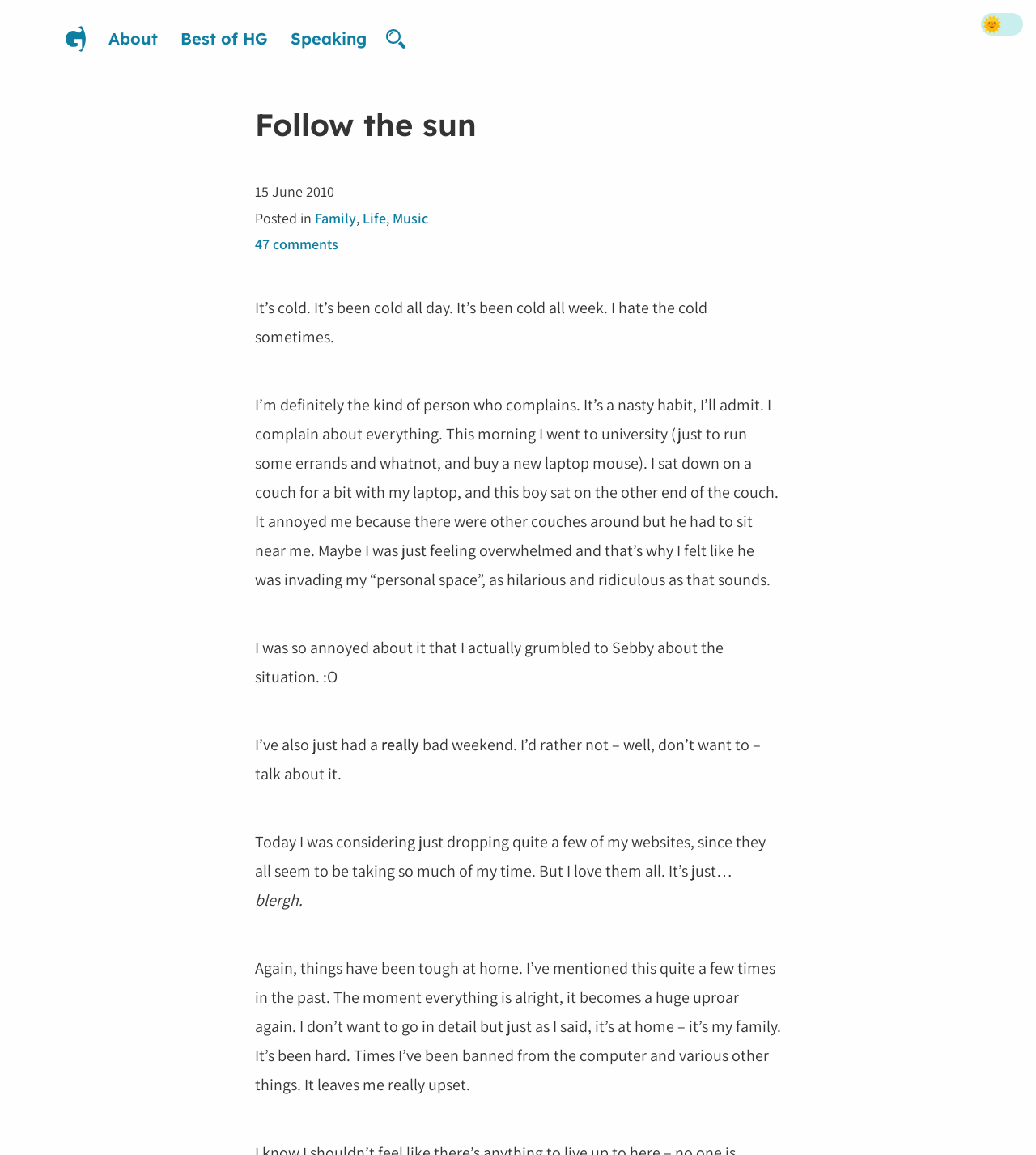Can you show the bounding box coordinates of the region to click on to complete the task described in the instruction: "View post details"?

[0.246, 0.257, 0.683, 0.301]